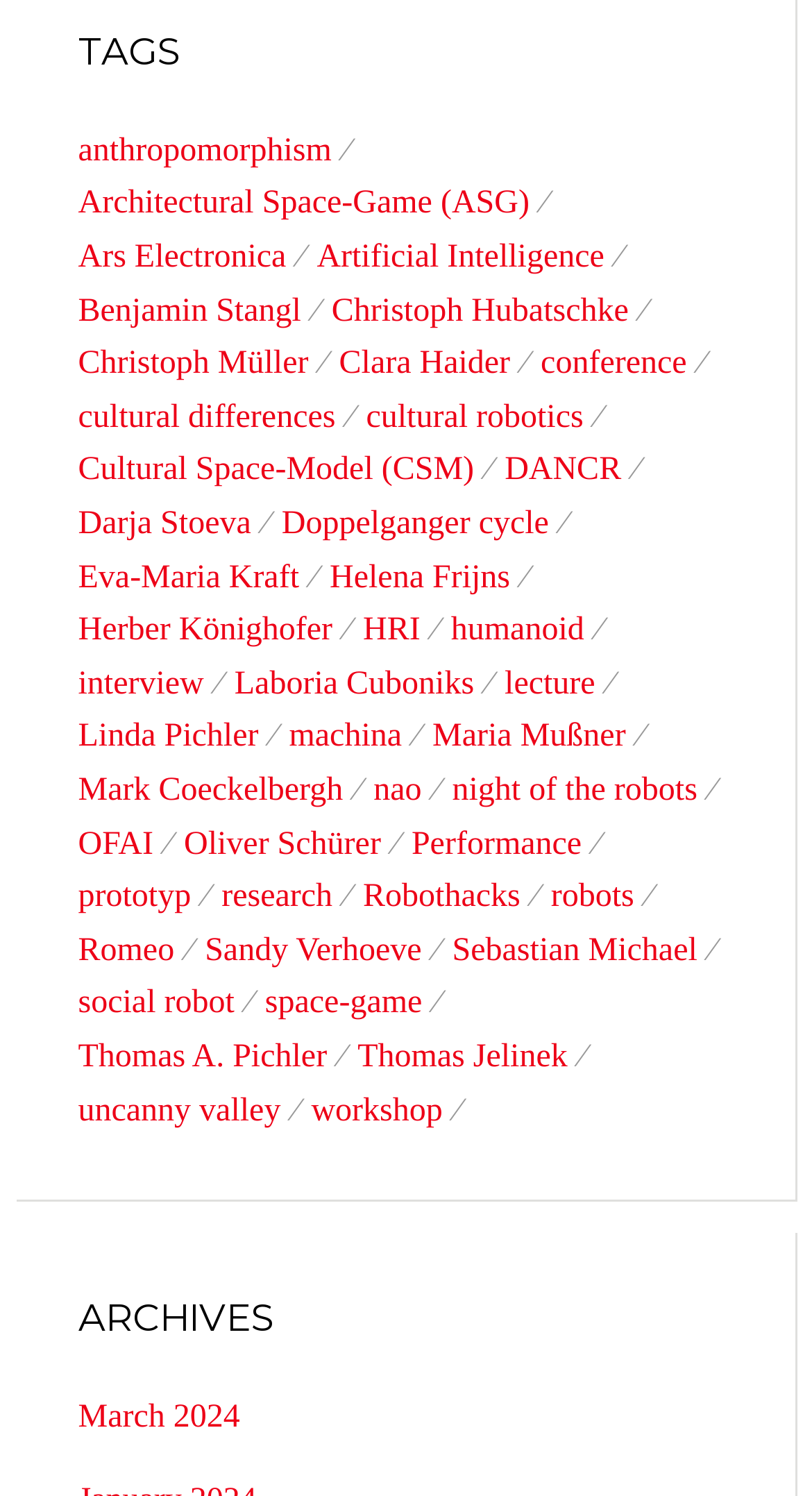Determine the bounding box coordinates of the area to click in order to meet this instruction: "go to the 'March 2024' archives".

[0.096, 0.935, 0.296, 0.959]